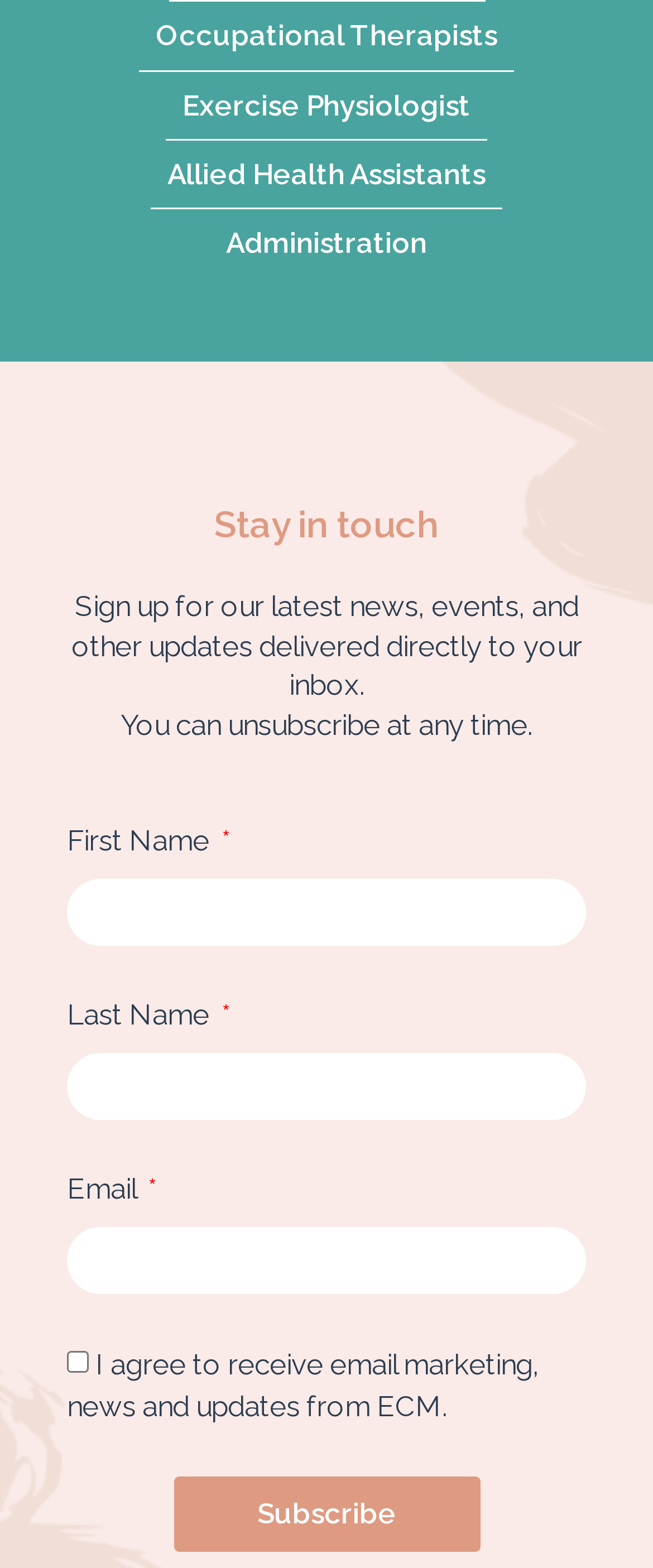Could you determine the bounding box coordinates of the clickable element to complete the instruction: "Click on Occupational Therapists"? Provide the coordinates as four float numbers between 0 and 1, i.e., [left, top, right, bottom].

[0.213, 0.001, 0.787, 0.045]